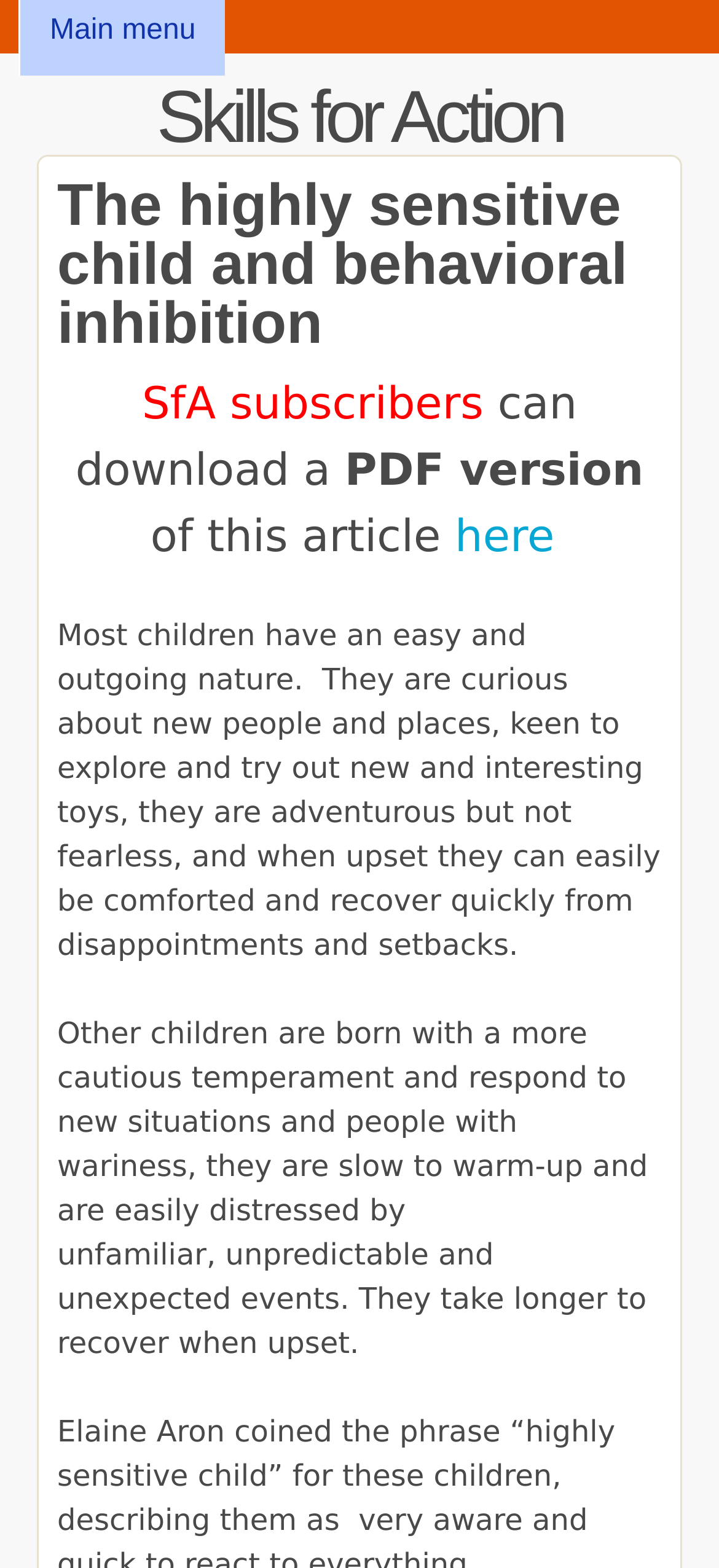Using the information shown in the image, answer the question with as much detail as possible: What percentage of children are born with a cautious temperament?

Based on the webpage content, it is mentioned that 'About 15-20 percent of children are born with a temperament style that is very cautious and often quite fearful.' This information is provided in the context of discussing highly sensitive children and behavioral inhibition.